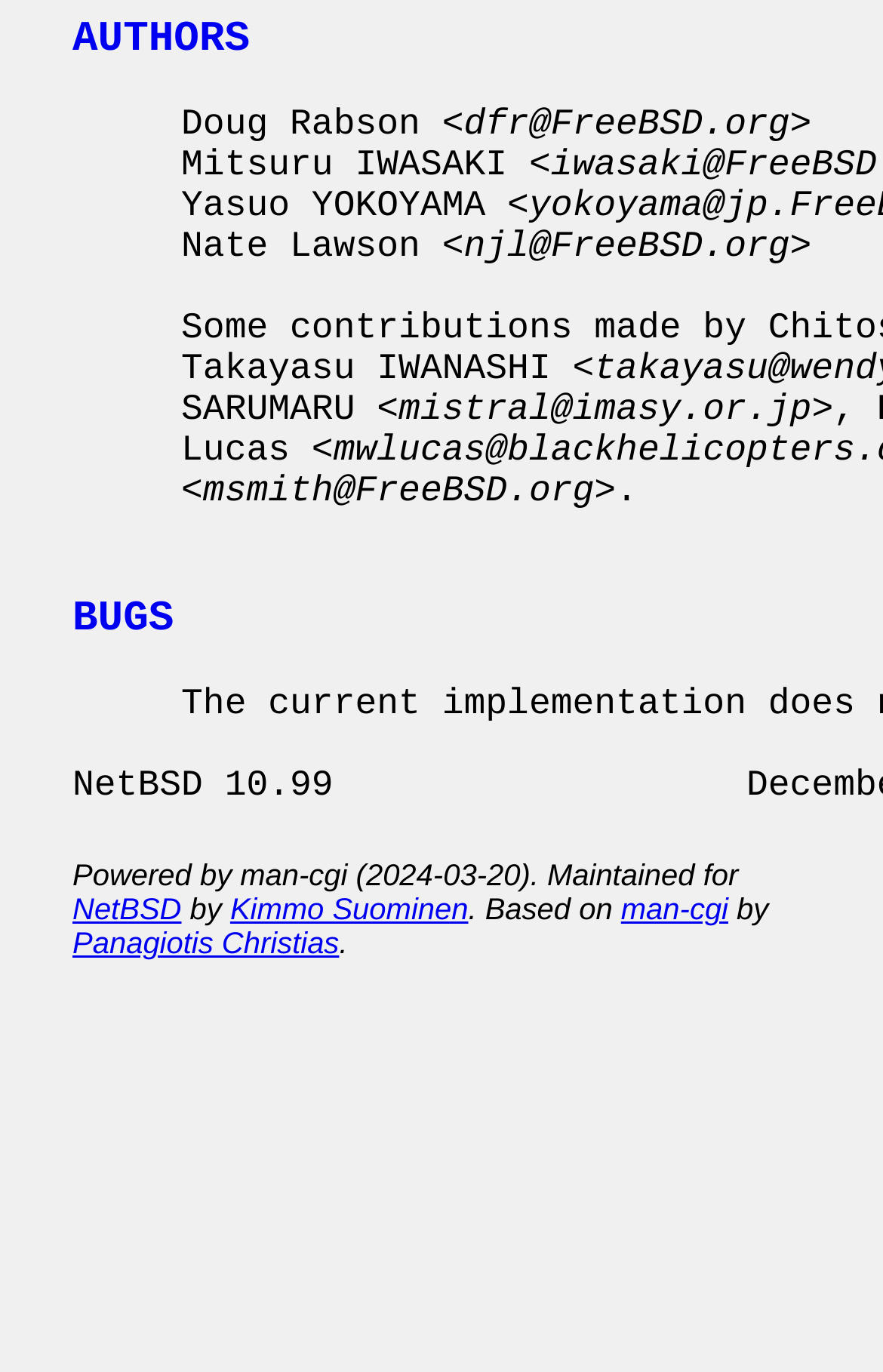From the element description: "Panagiotis Christias", extract the bounding box coordinates of the UI element. The coordinates should be expressed as four float numbers between 0 and 1, in the order [left, top, right, bottom].

[0.082, 0.923, 0.384, 0.948]